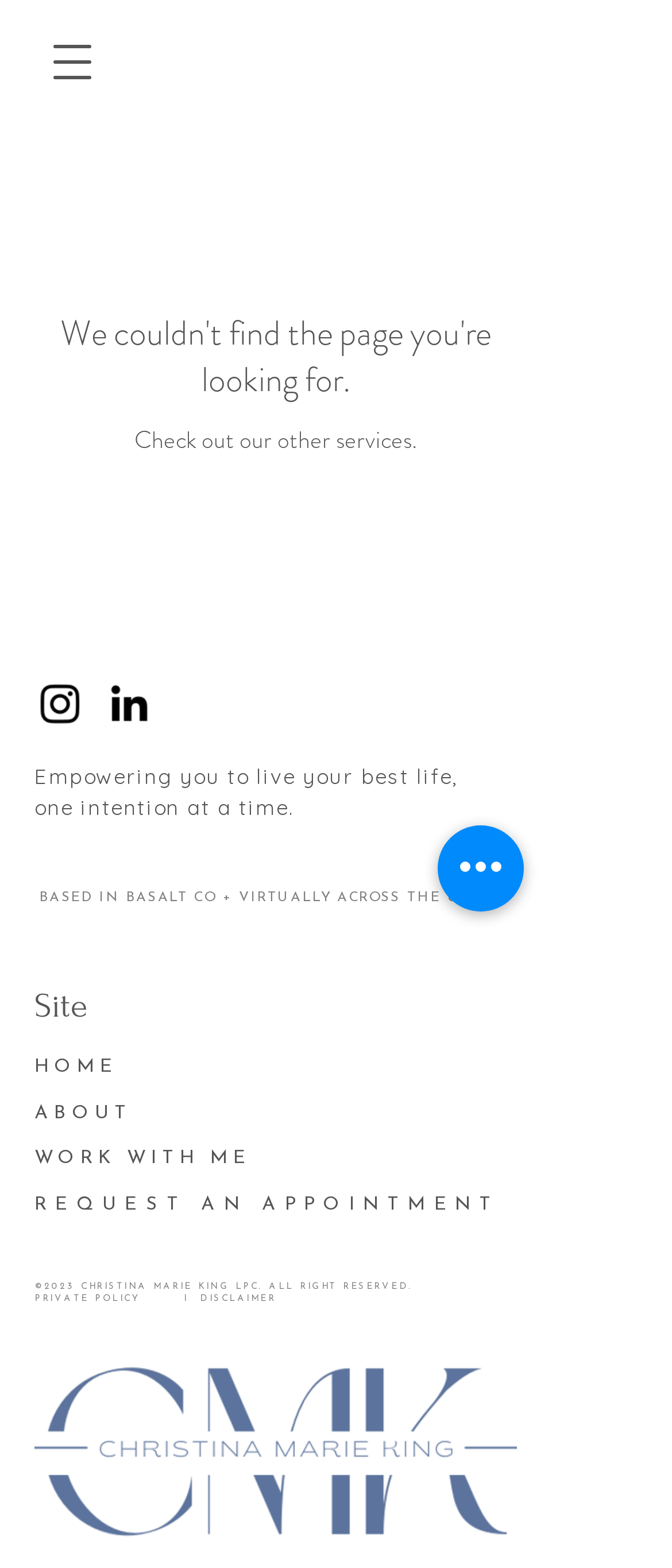Using the format (top-left x, top-left y, bottom-right x, bottom-right y), provide the bounding box coordinates for the described UI element. All values should be floating point numbers between 0 and 1: name="deadline" placeholder="Deadline"

None